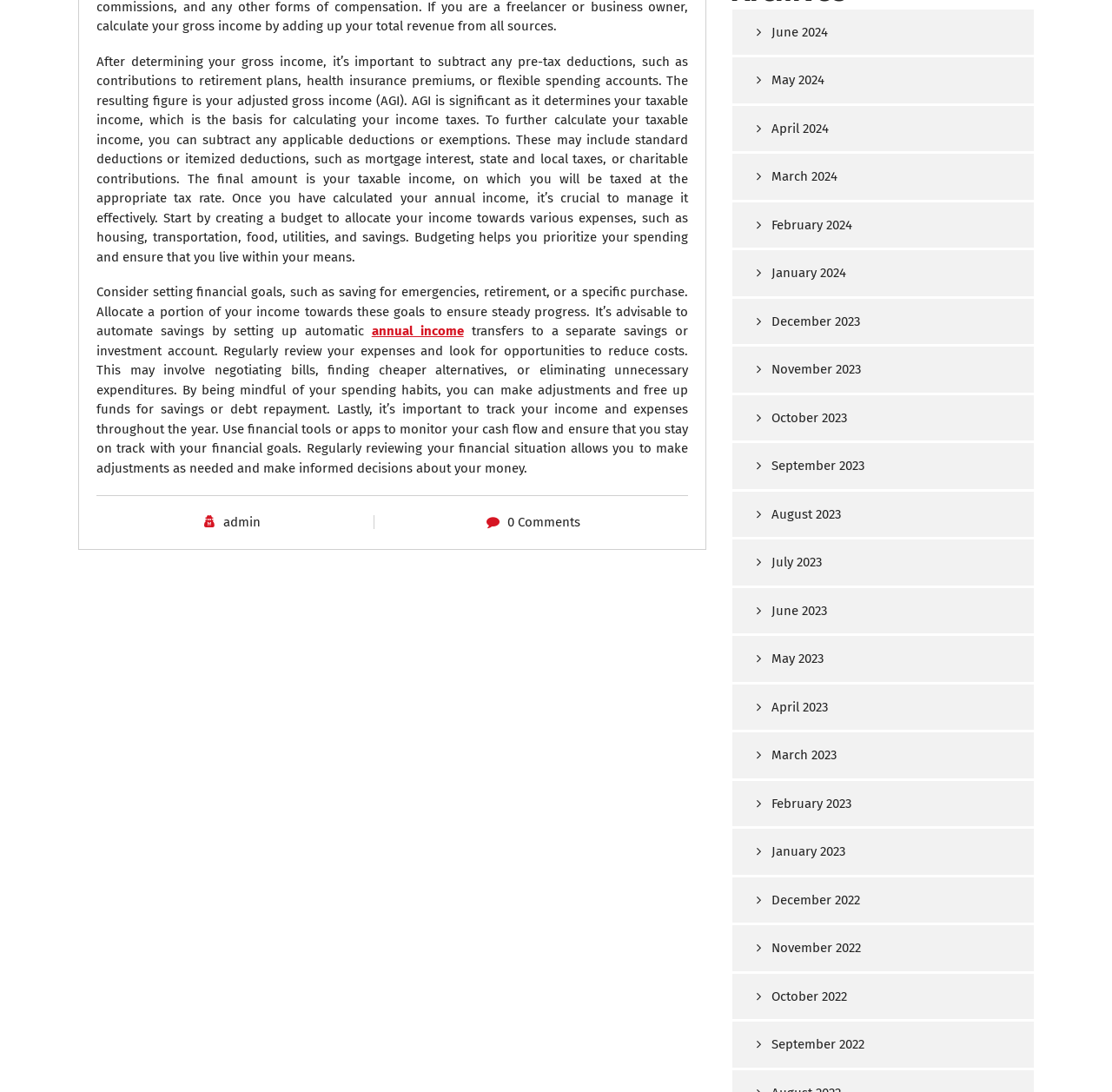Determine the bounding box coordinates of the section to be clicked to follow the instruction: "View comments". The coordinates should be given as four float numbers between 0 and 1, formatted as [left, top, right, bottom].

[0.456, 0.471, 0.522, 0.485]